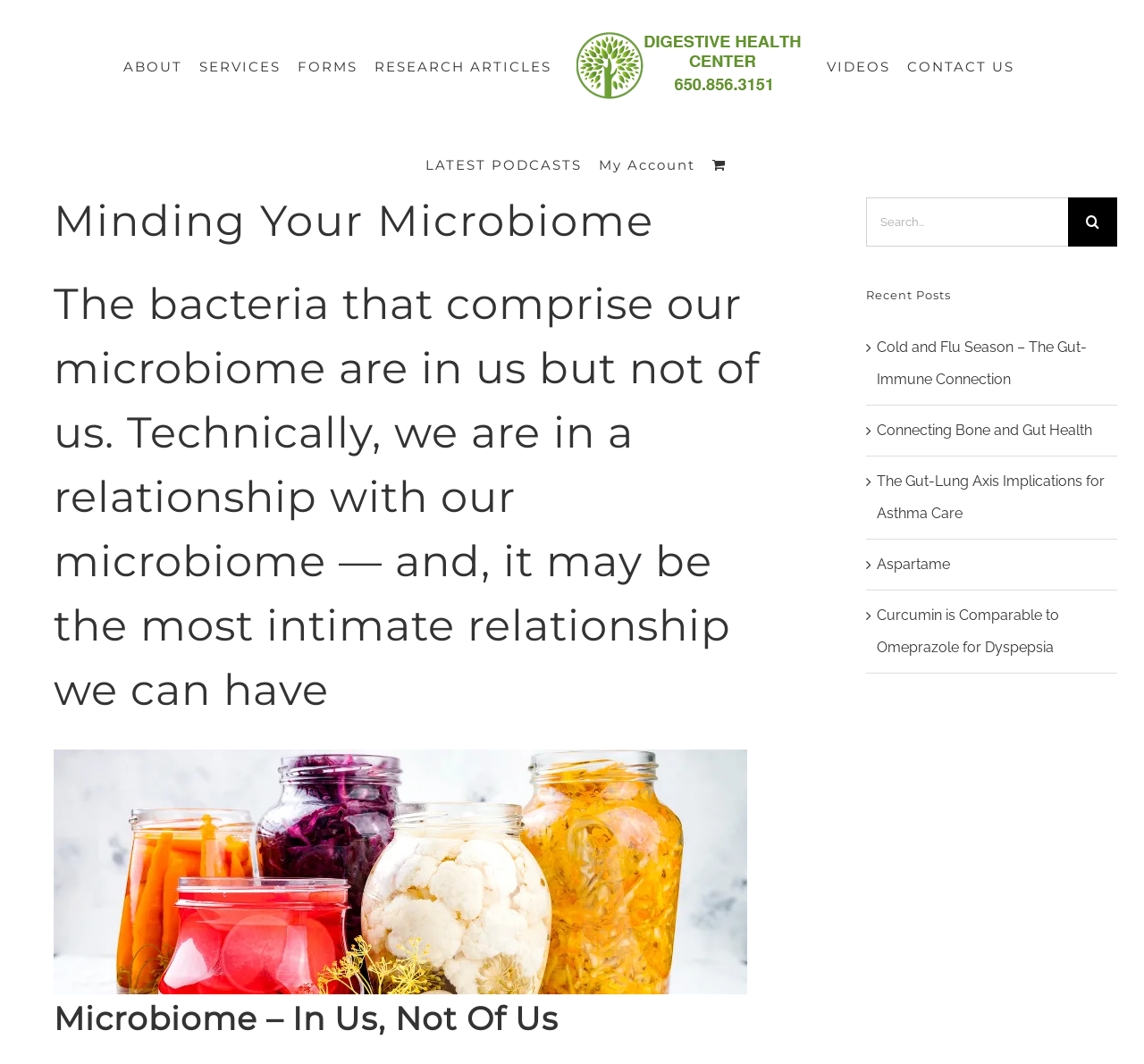Describe the entire webpage, focusing on both content and design.

The webpage is titled "Minding Your Microbiome" and appears to be a health-related website, specifically focused on digestive health. At the top of the page, there is a main menu navigation bar with links to various sections, including "ABOUT", "SERVICES", "FORMS", "RESEARCH ARTICLES", and more. The logo of the Digestive Health Center is also located at the top, accompanied by an image.

Below the navigation bar, there is a prominent heading that reads "Minding Your Microbiome" followed by a subheading that explains the concept of microbiome and its relationship with humans. This section is accompanied by an image that takes up a significant portion of the page.

Further down, there is a section titled "Microbiome – In Us, Not Of Us" which appears to be a subheading or a tagline. On the right side of the page, there is a complementary section that contains a search bar with a label "Search for:" and a button to initiate the search. Below the search bar, there is a heading "Recent Posts" followed by a list of five links to recent articles, each with a brief title and an icon.

Overall, the webpage has a clean and organized structure, with clear headings and concise text. The use of images and icons adds visual appeal to the page.